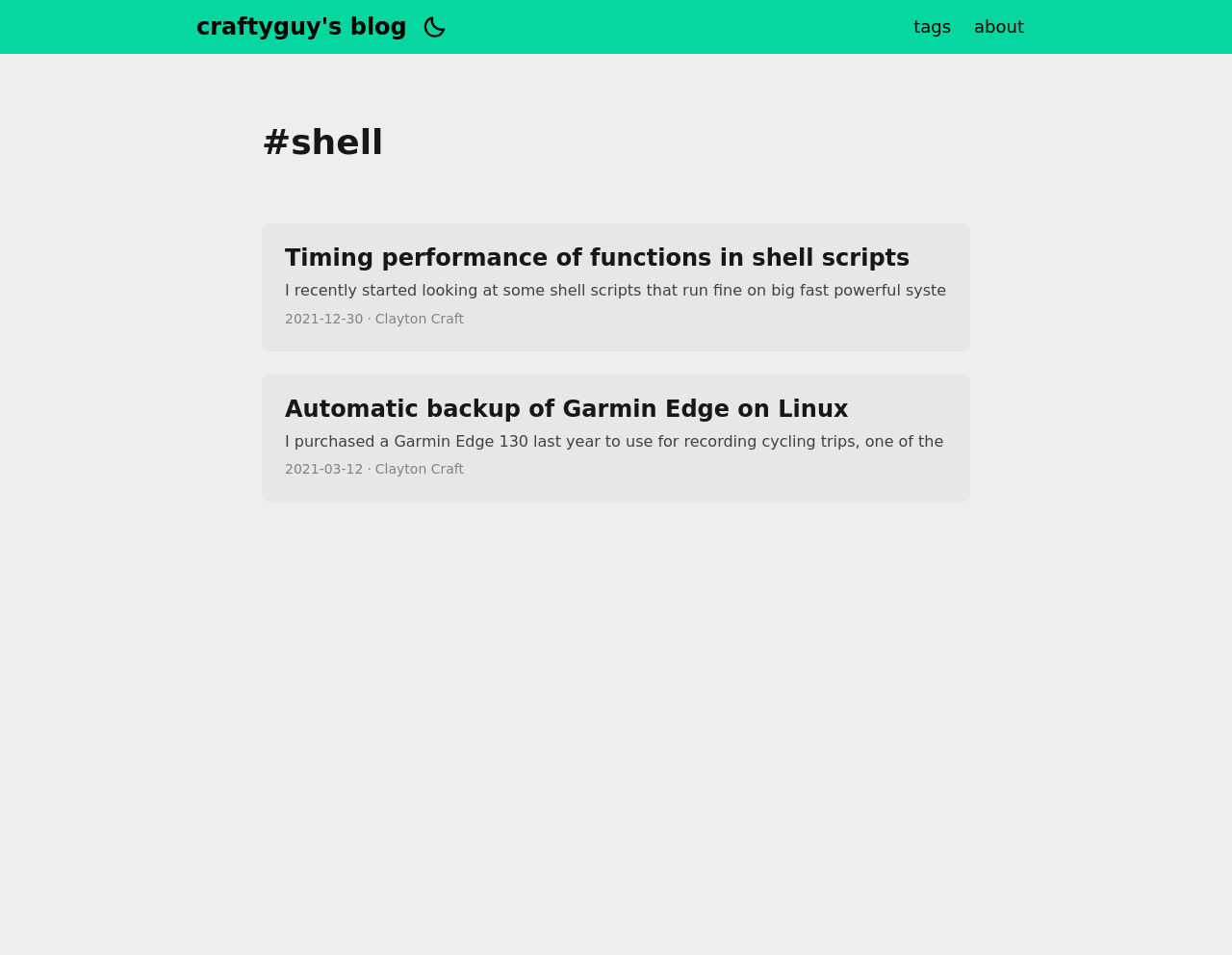Please study the image and answer the question comprehensively:
Who is the author of the latest blog post?

I looked at the latest blog post, which is 'Timing performance of functions in shell scripts', and found the author's name 'Clayton Craft' next to the date '2021-12-30'.